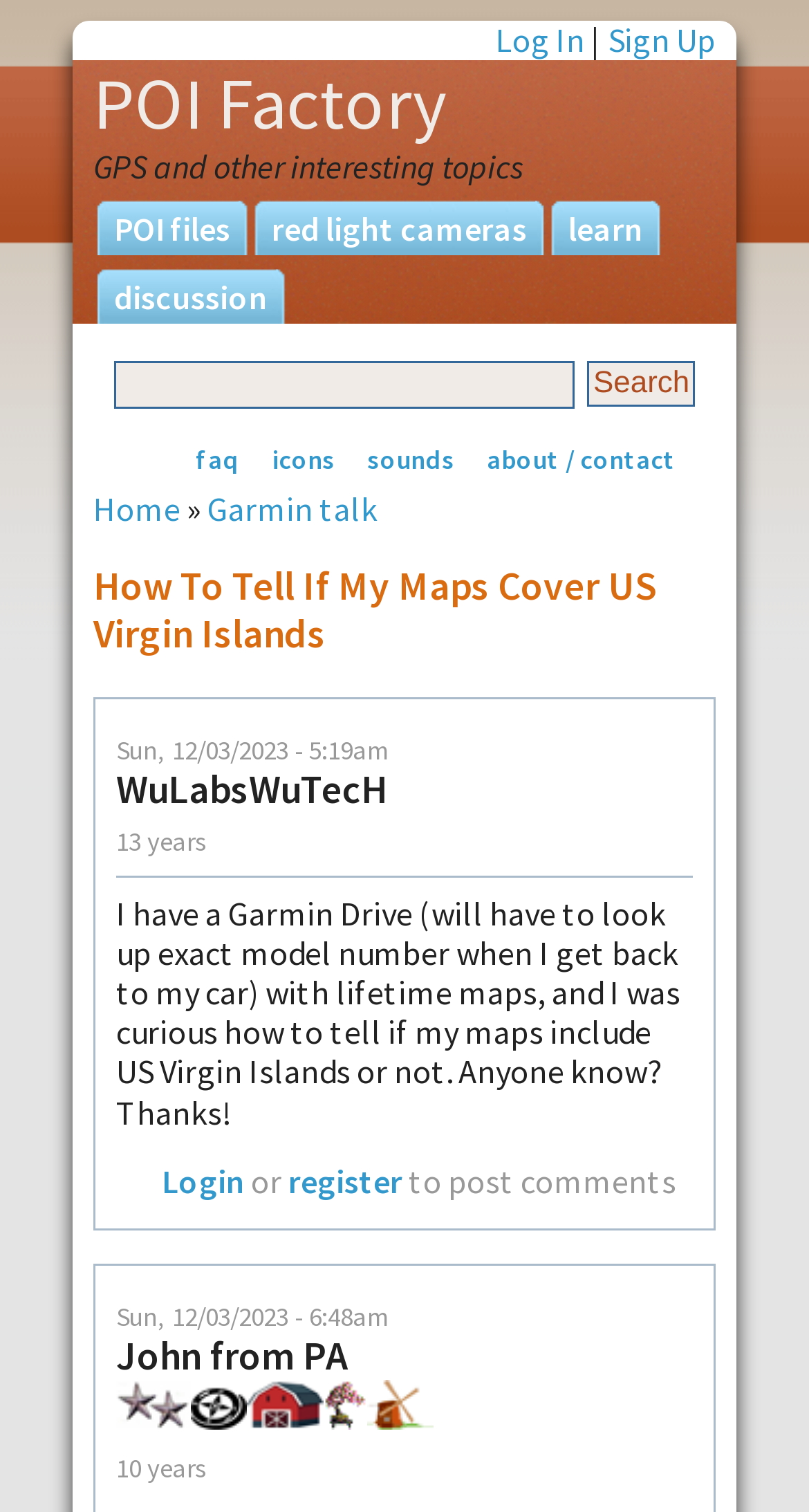Provide the bounding box coordinates for the UI element that is described as: "POI Factory".

[0.115, 0.039, 0.551, 0.099]